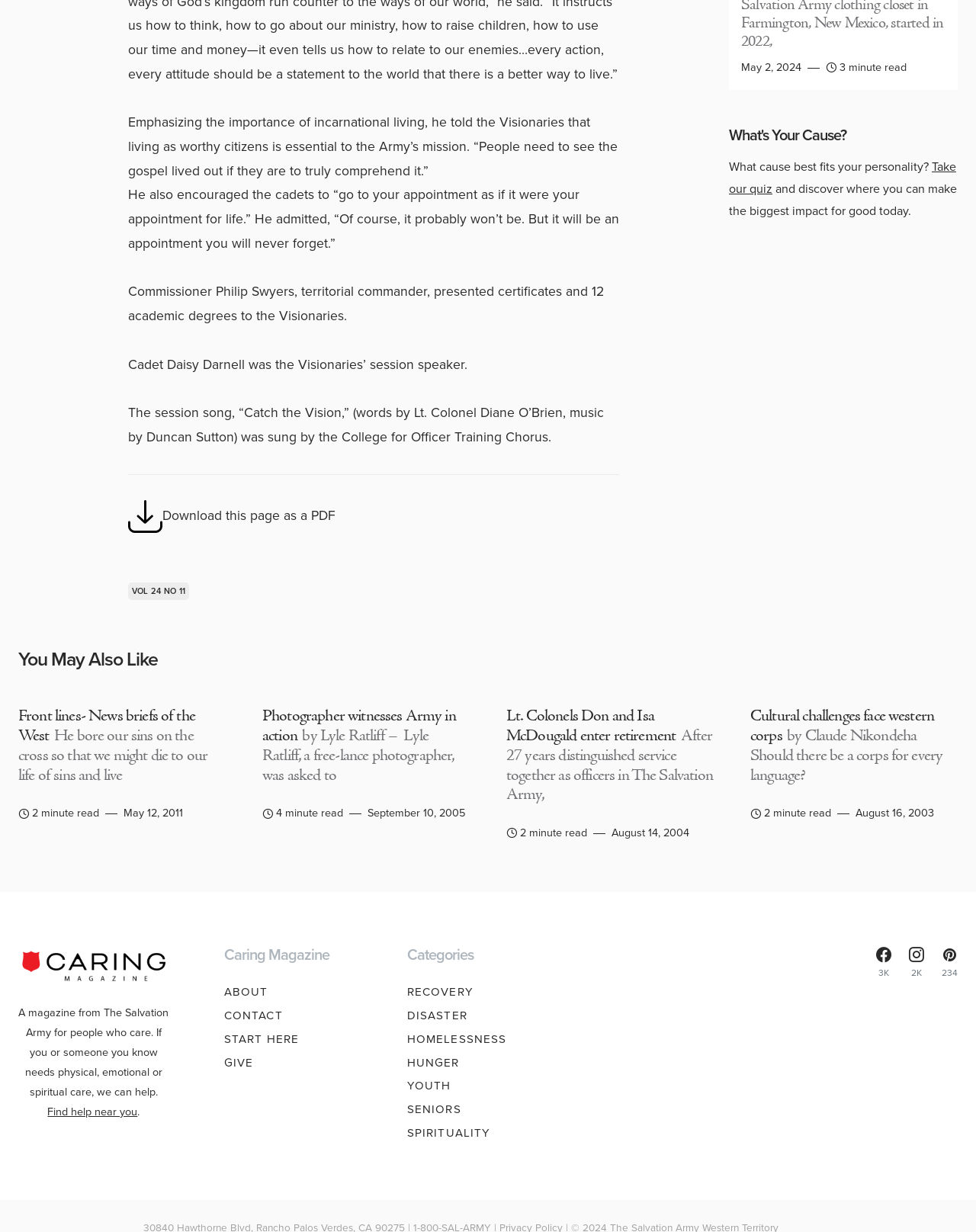Extract the bounding box coordinates of the UI element described: "Vol 24 No 11". Provide the coordinates in the format [left, top, right, bottom] with values ranging from 0 to 1.

[0.131, 0.473, 0.194, 0.487]